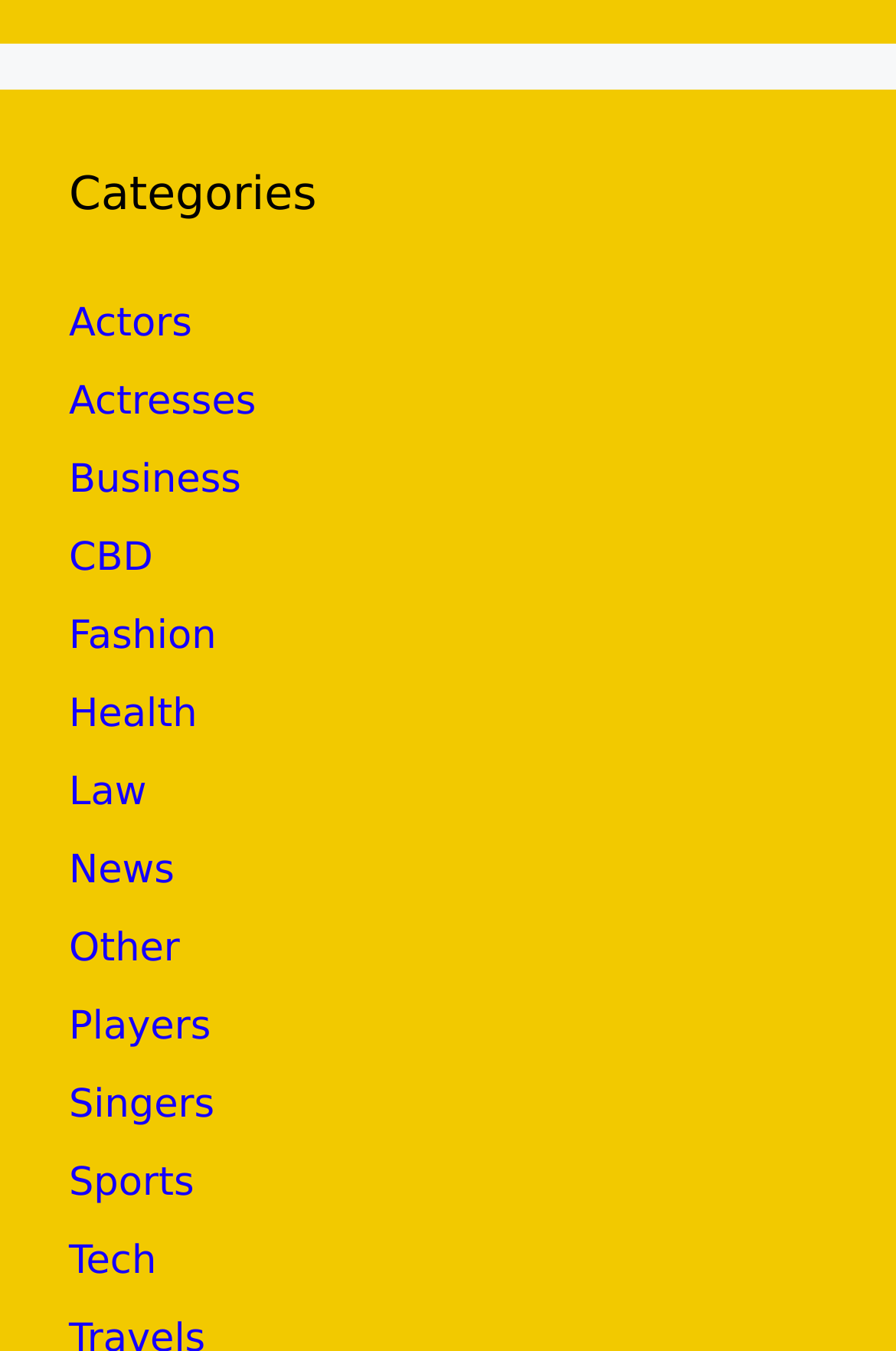Please locate the bounding box coordinates for the element that should be clicked to achieve the following instruction: "Read news". Ensure the coordinates are given as four float numbers between 0 and 1, i.e., [left, top, right, bottom].

[0.077, 0.628, 0.195, 0.662]